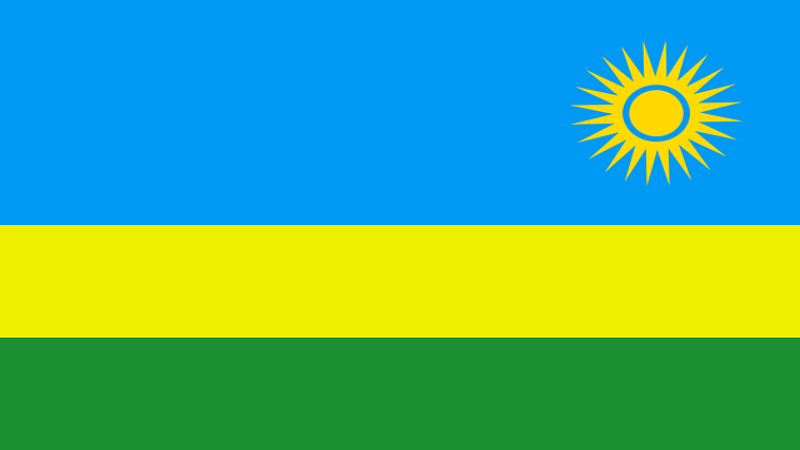Offer an in-depth caption for the image.

The image features the national flag of Rwanda, characterized by its vibrant and symbolic colors. The flag is divided into three horizontal stripes: the top stripe is a bright blue, representing peace and happiness; the middle stripe is a radiant yellow, symbolizing economic development; and the bottom stripe is a rich green, reflecting the country's lush landscapes and agricultural potential. Additionally, in the top right corner, a golden sun with 24 rays shines brightly, symbolizing enlightenment and the hope for a prosperous future. This flag embodies Rwanda's journey and its aspirations for unity, progress, and peace.